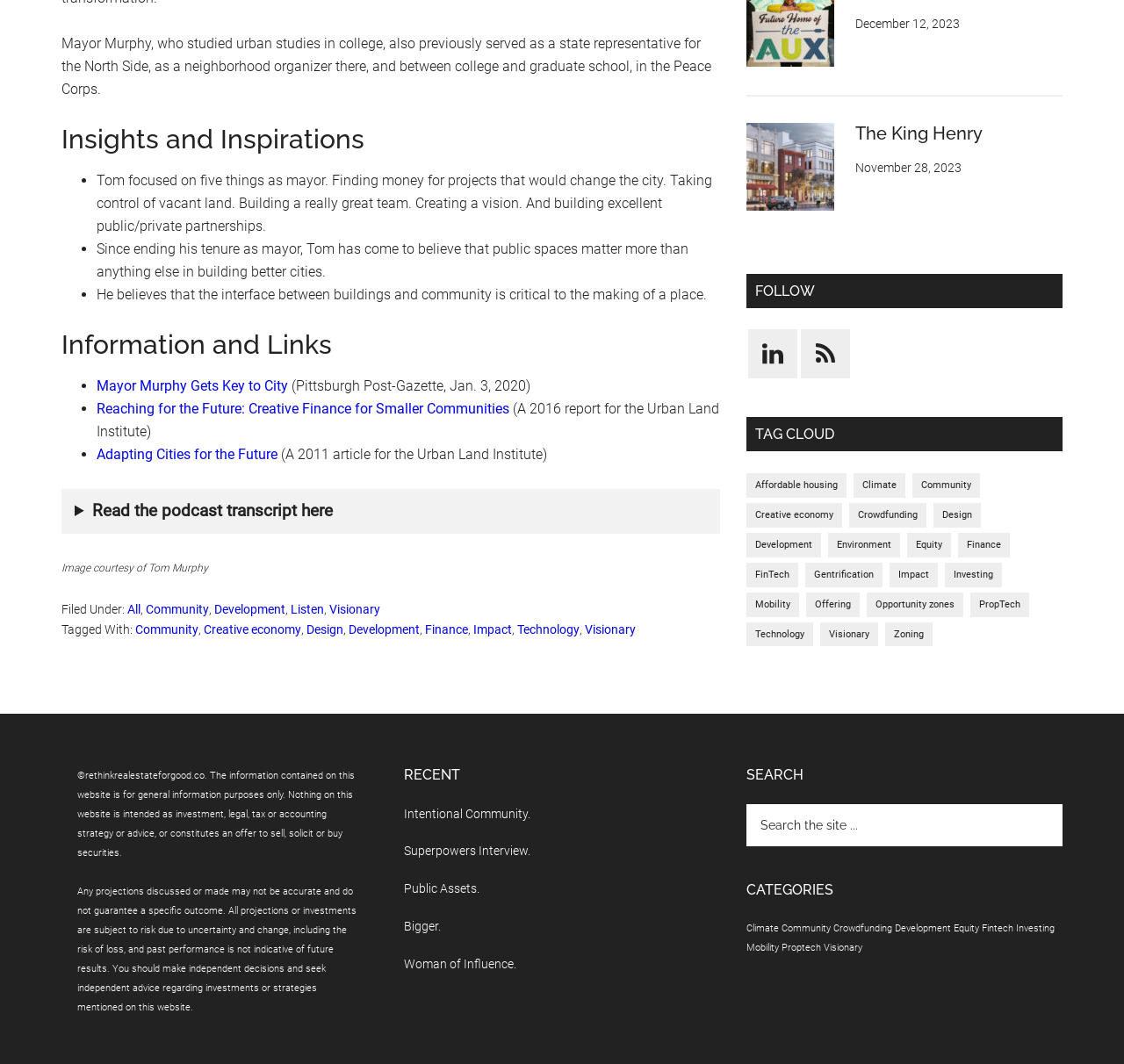From the image, can you give a detailed response to the question below:
What is the interface critical to the making of a place?

According to Tom Murphy, the interface between buildings and community is critical to the making of a place.